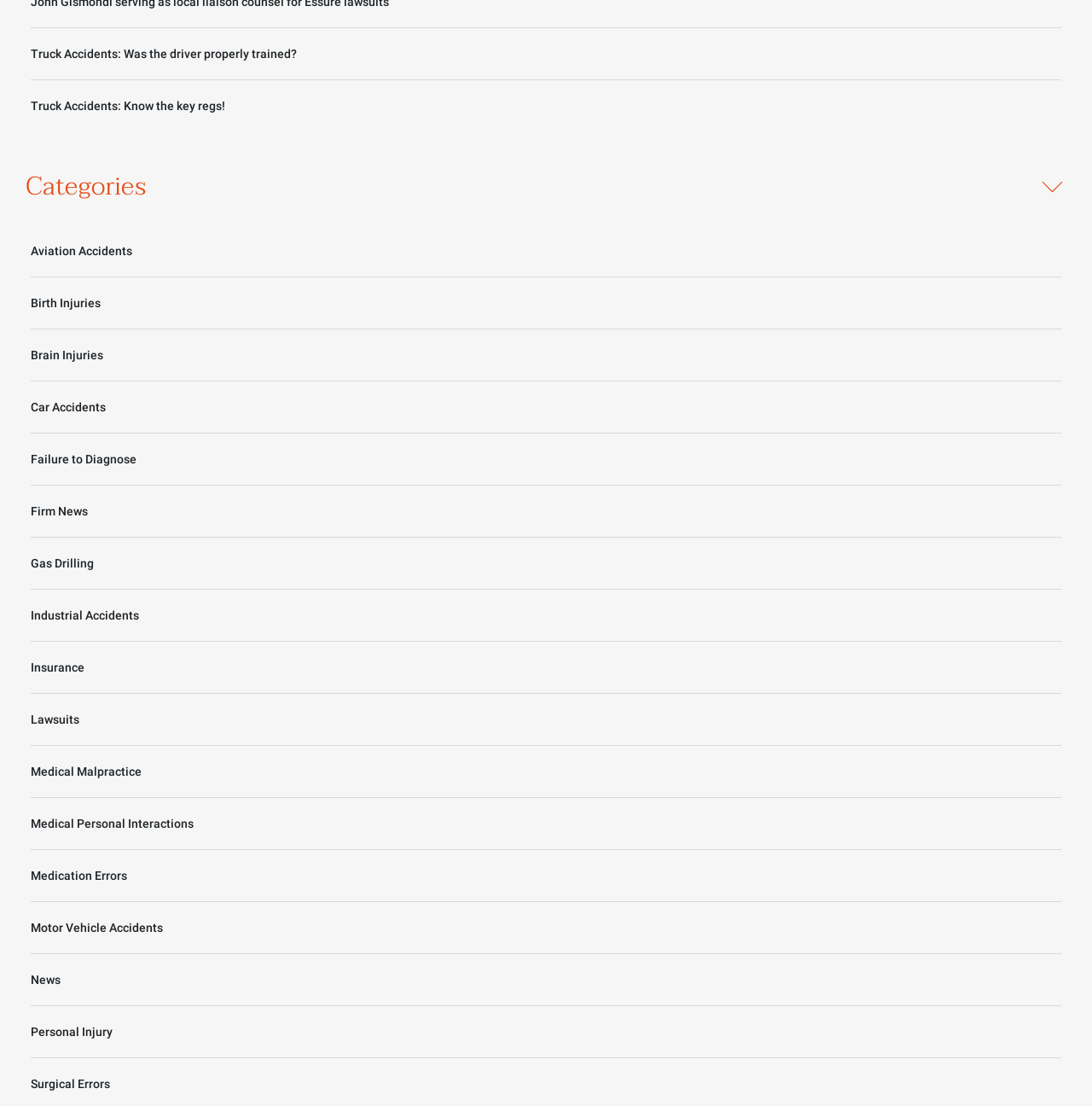Please identify the bounding box coordinates of the element that needs to be clicked to perform the following instruction: "Learn about 'Industrial Accidents'".

[0.028, 0.533, 0.972, 0.58]